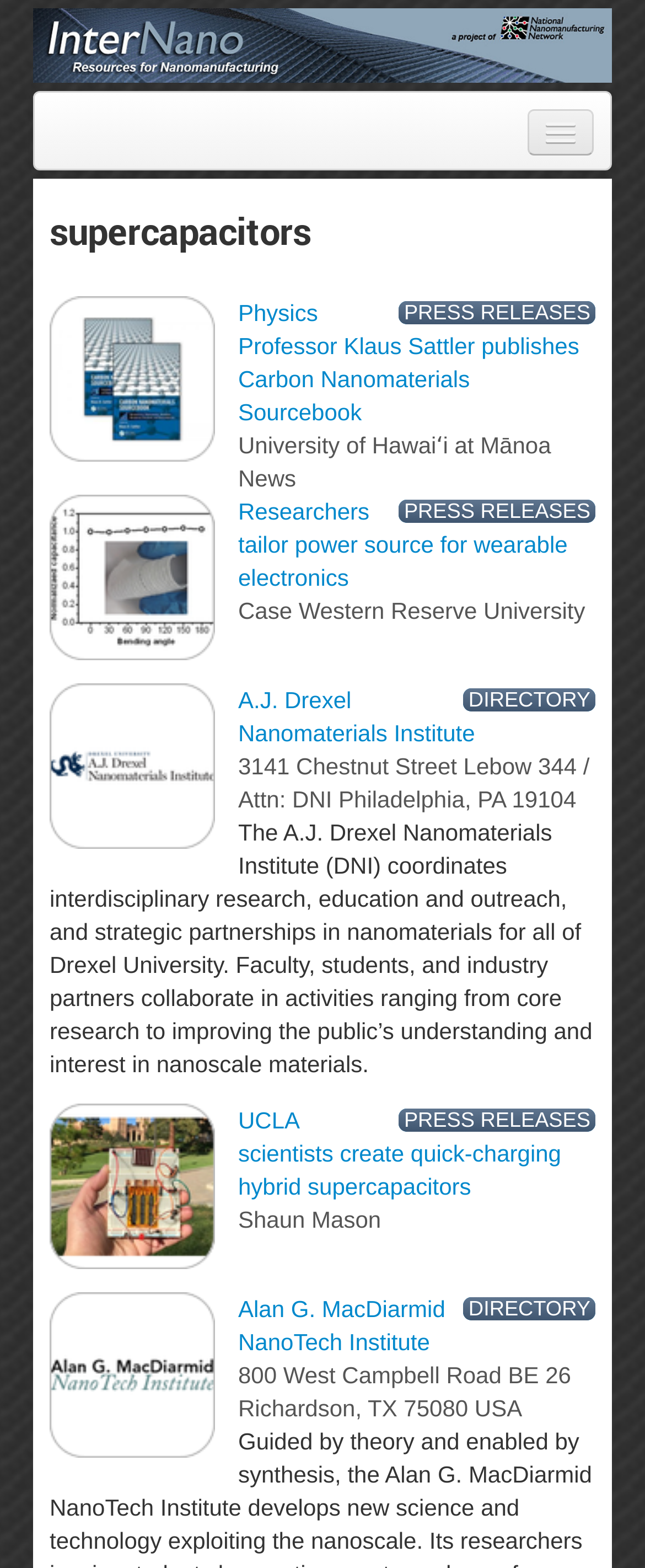Please identify the bounding box coordinates of the clickable region that I should interact with to perform the following instruction: "View 'UCLA scientists create quick-charging hybrid supercapacitors'". The coordinates should be expressed as four float numbers between 0 and 1, i.e., [left, top, right, bottom].

[0.077, 0.747, 0.333, 0.764]